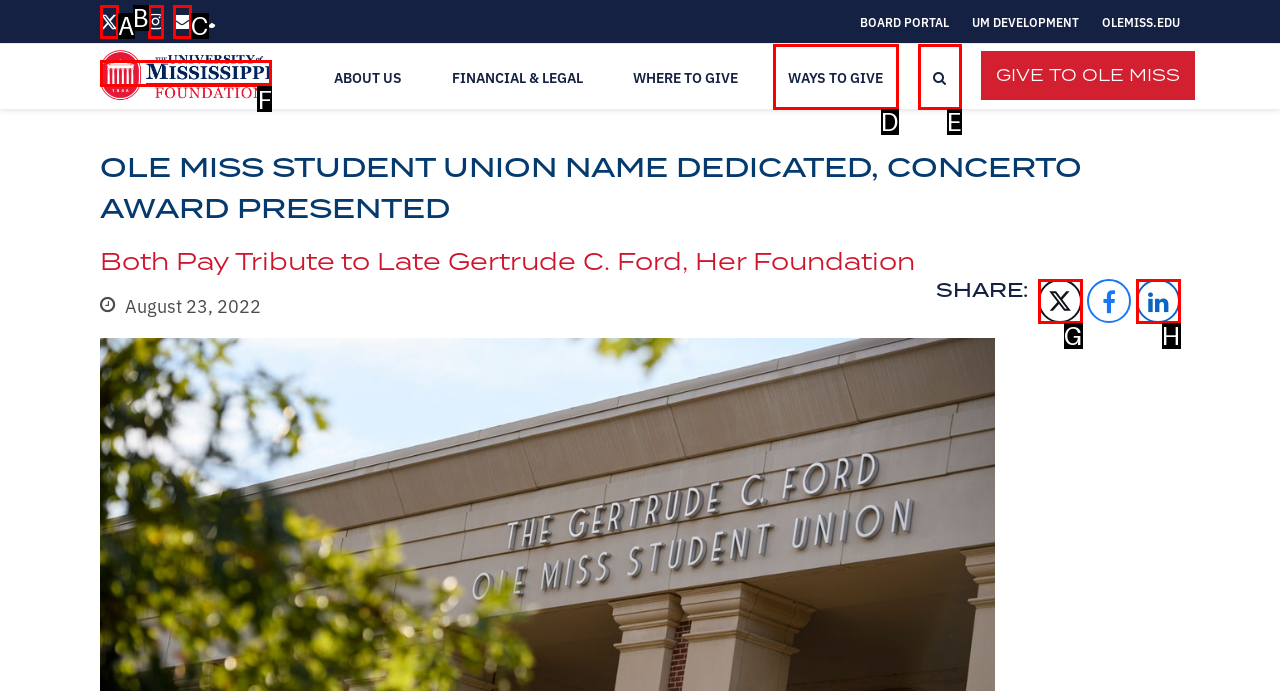Select the letter of the HTML element that best fits the description: Instagram
Answer with the corresponding letter from the provided choices.

B